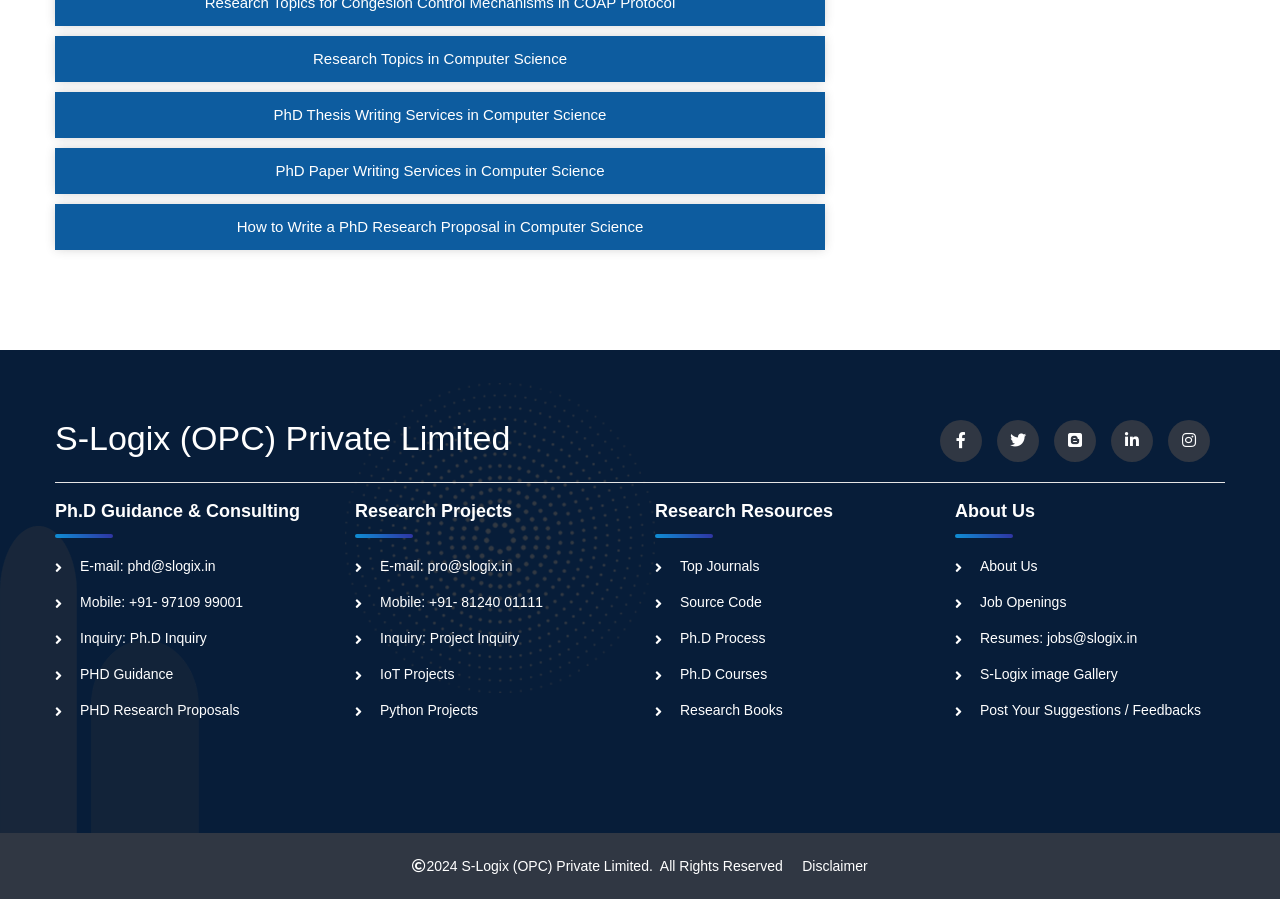Identify the bounding box coordinates for the UI element described as follows: Inquiry: Project Inquiry. Use the format (top-left x, top-left y, bottom-right x, bottom-right y) and ensure all values are floating point numbers between 0 and 1.

[0.277, 0.701, 0.406, 0.719]